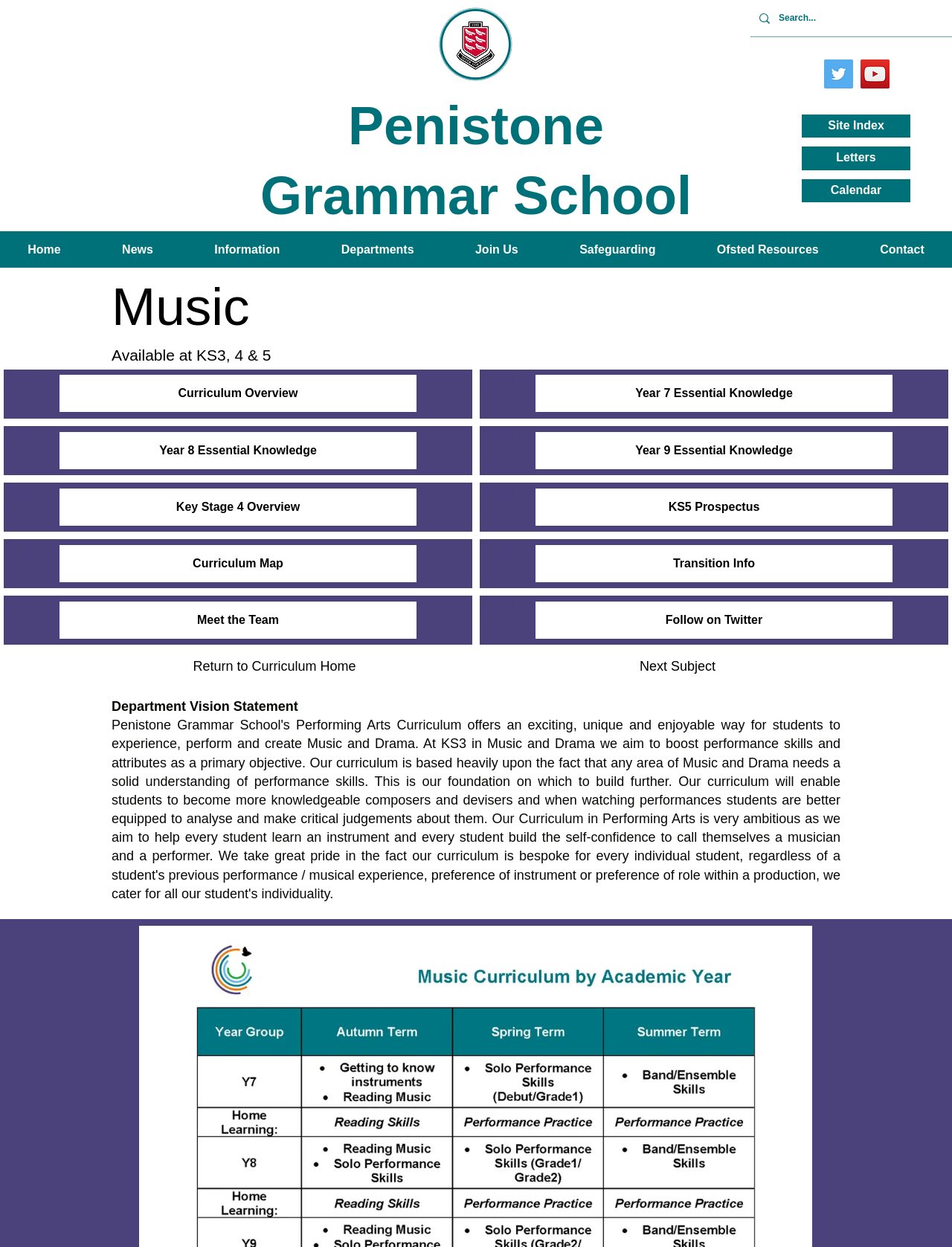Pinpoint the bounding box coordinates of the clickable area necessary to execute the following instruction: "Return to Curriculum Home". The coordinates should be given as four float numbers between 0 and 1, namely [left, top, right, bottom].

[0.117, 0.52, 0.459, 0.55]